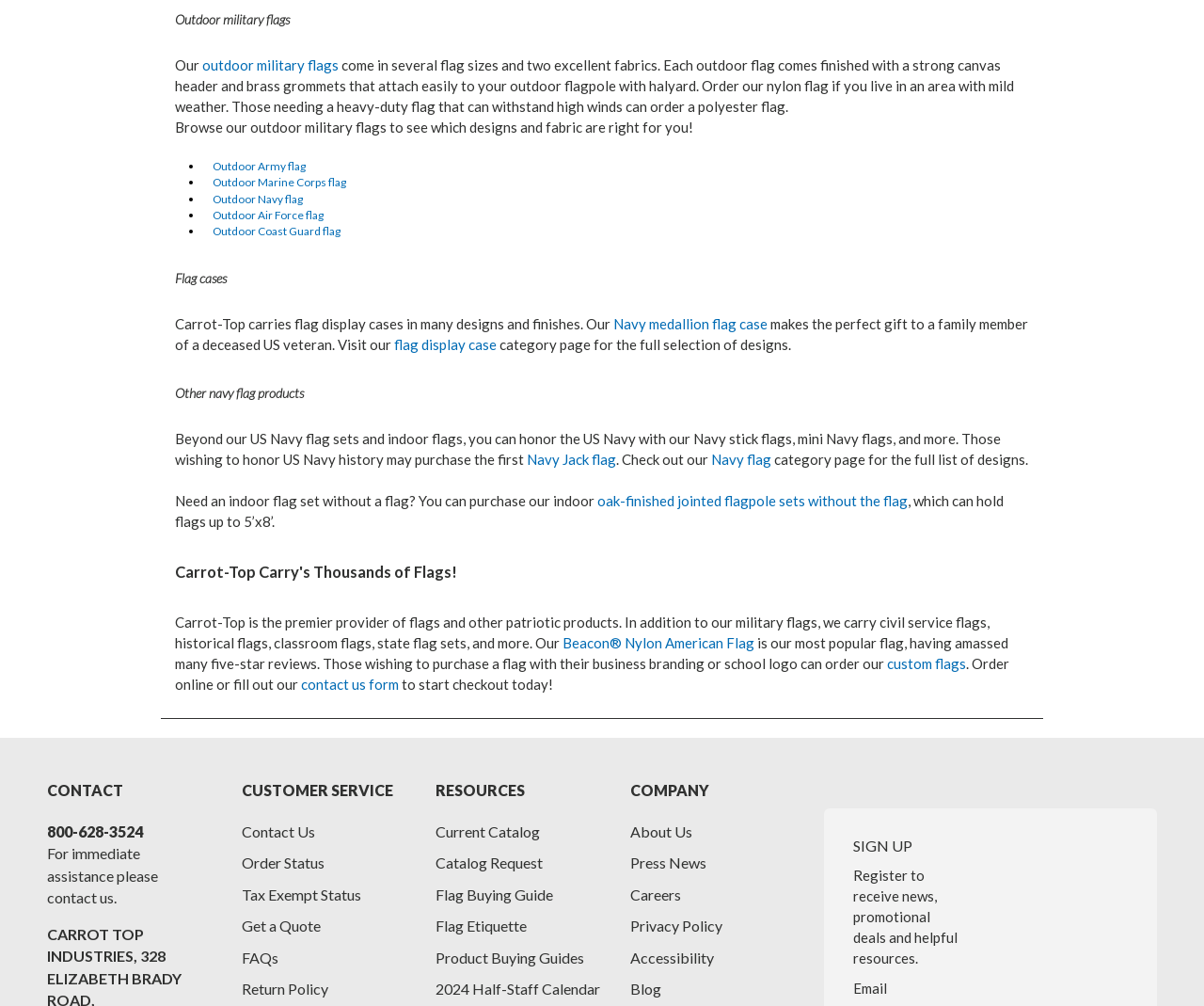Answer the question in one word or a short phrase:
What is the company's claim about the number of flags they carry?

Thousands of flags